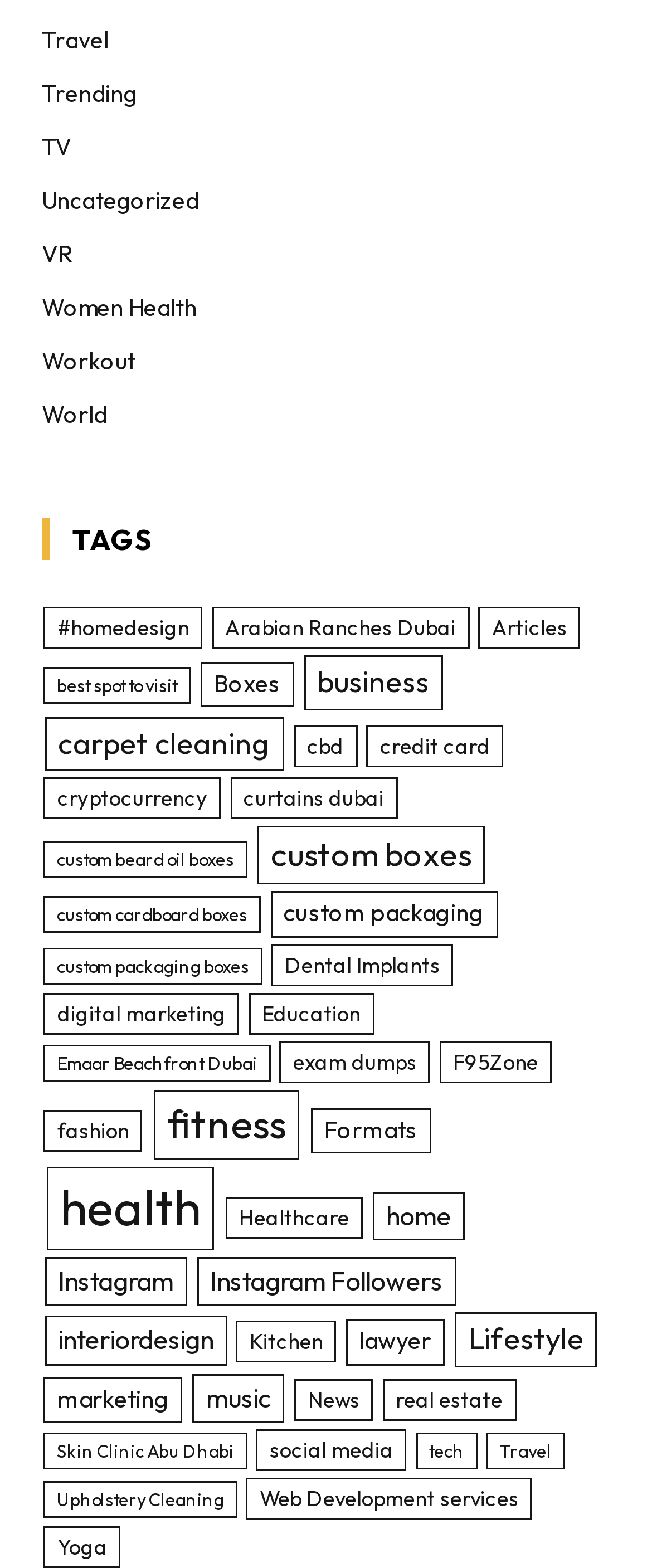Answer the following inquiry with a single word or phrase:
What is the category below 'Women Health'?

Workout